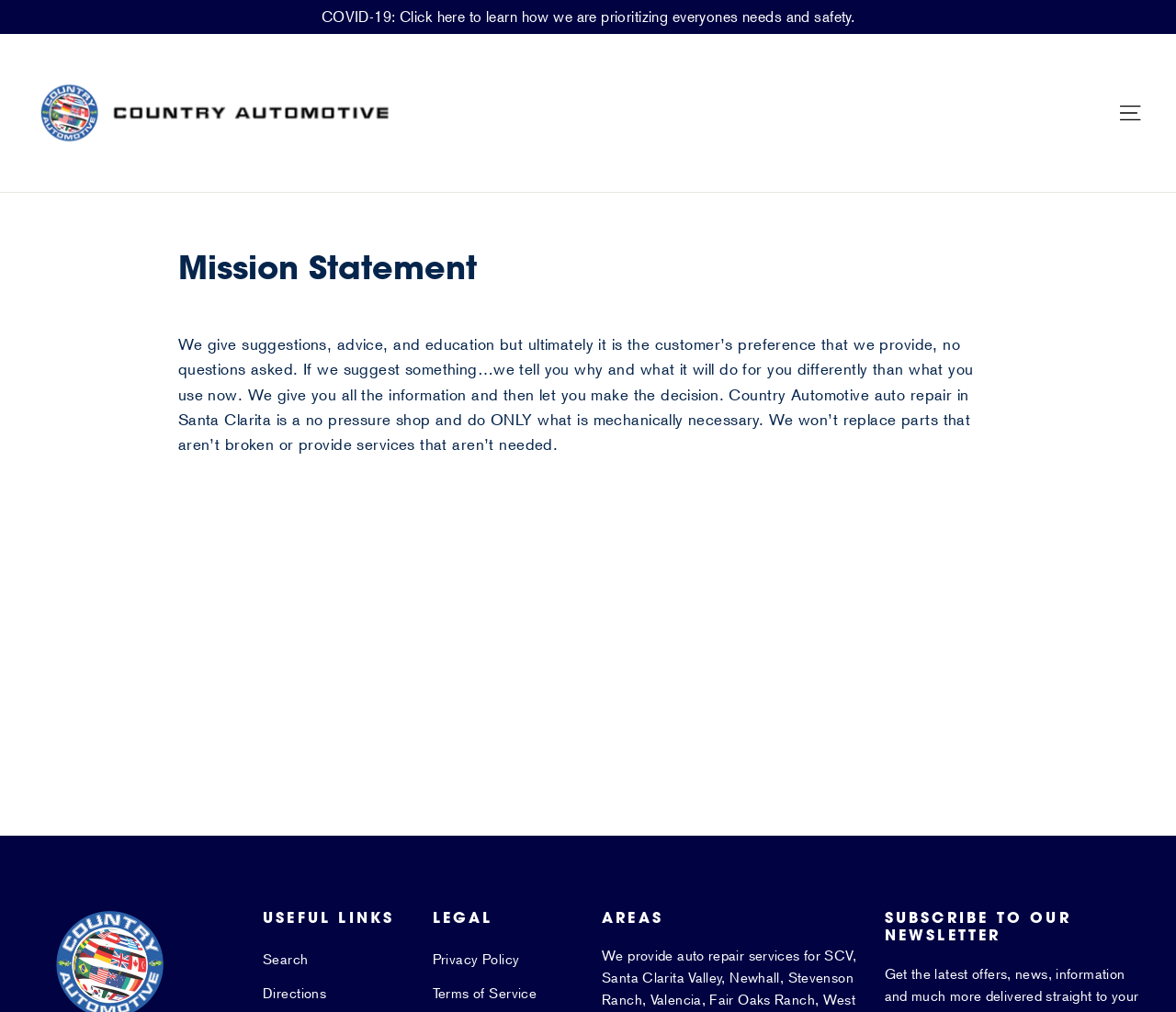What is the name of the auto repair shop?
Please utilize the information in the image to give a detailed response to the question.

The name of the auto repair shop can be found in the link 'Country Automotive' which is located at the top of the webpage, and it is also mentioned in the mission statement.